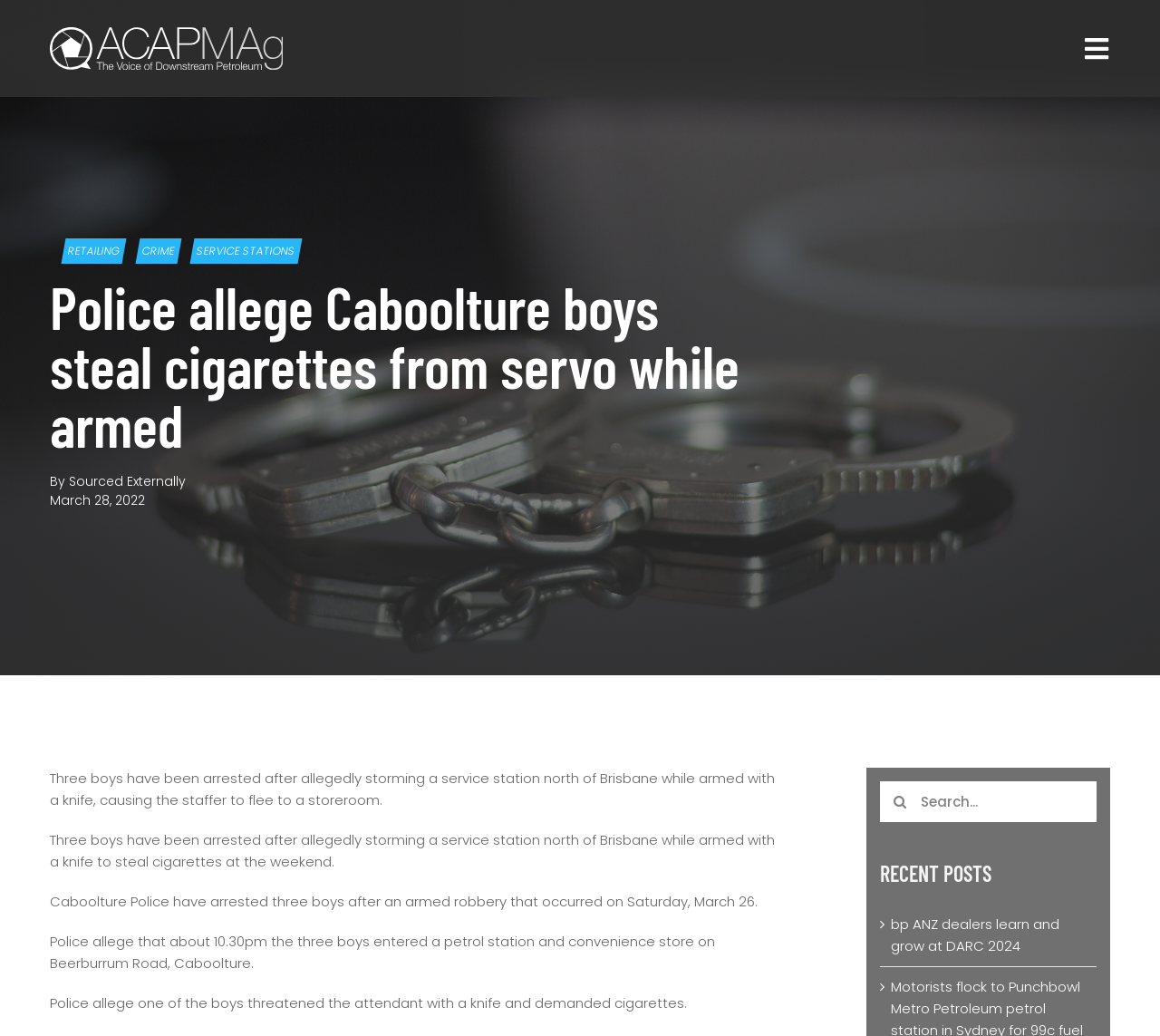Please locate the bounding box coordinates for the element that should be clicked to achieve the following instruction: "Read the 'Events' page". Ensure the coordinates are given as four float numbers between 0 and 1, i.e., [left, top, right, bottom].

None